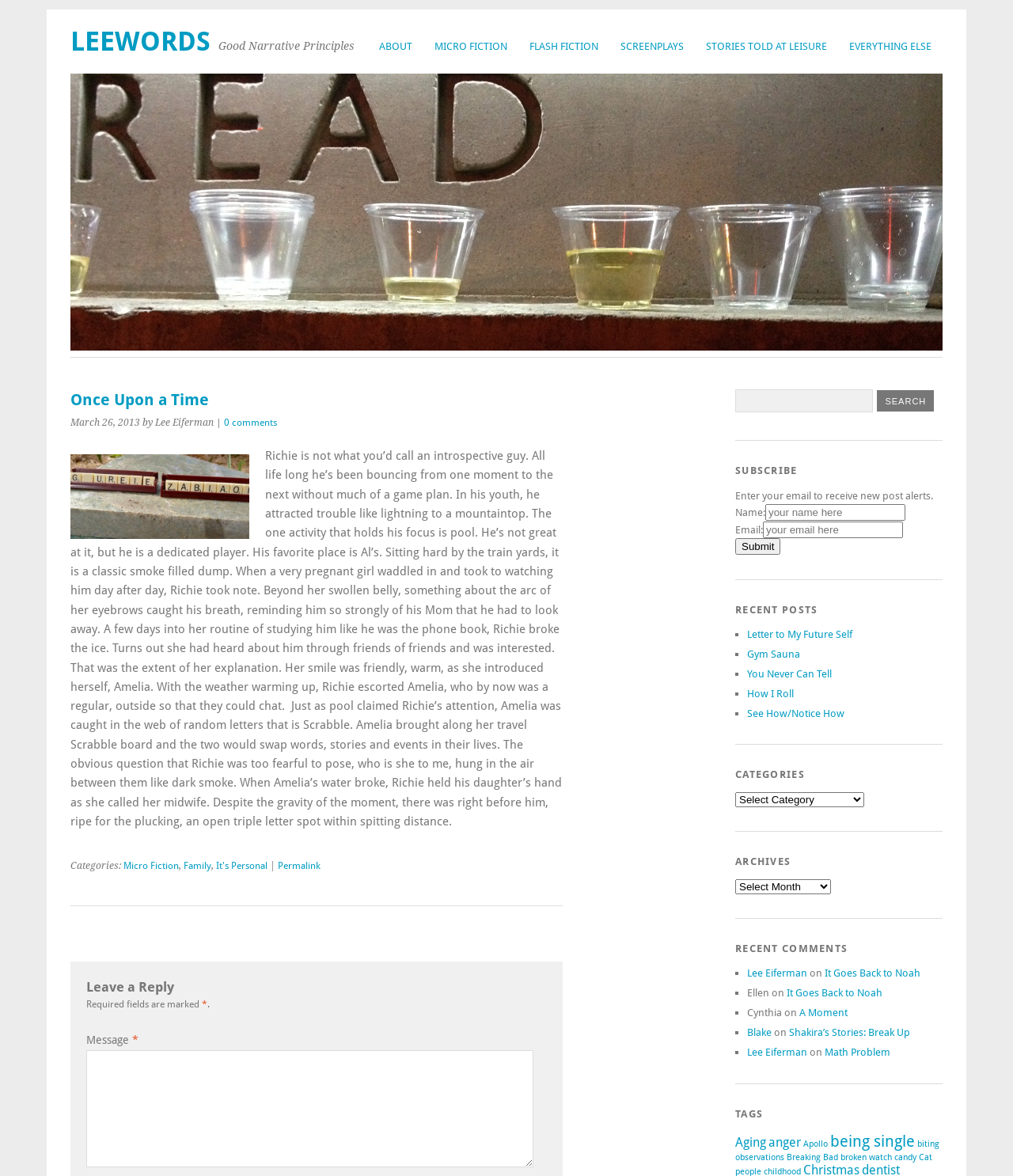What is the title of the article?
Respond to the question with a single word or phrase according to the image.

Once Upon a Time